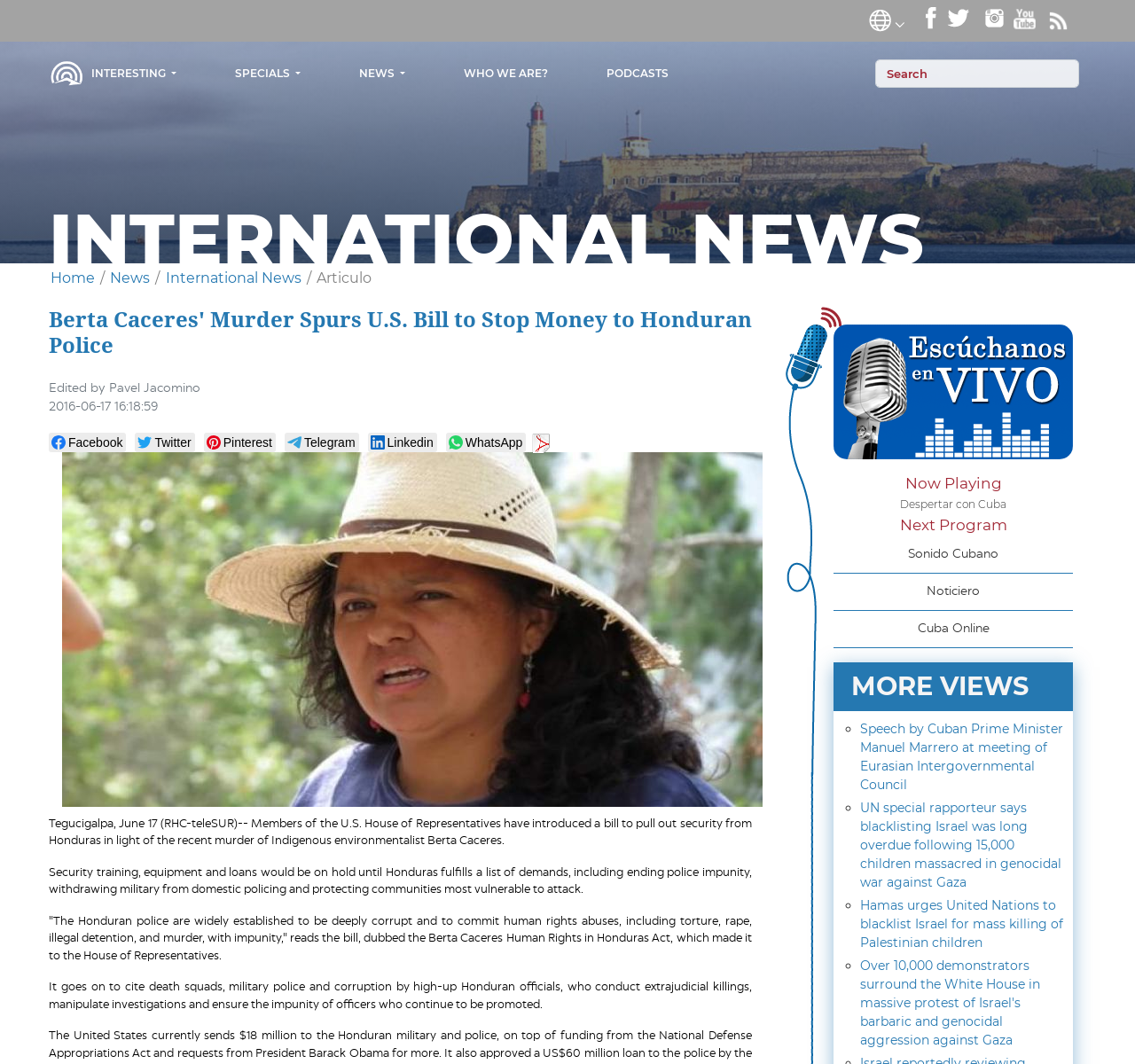Respond to the question below with a single word or phrase:
What is the social media platform with a logo at coordinates [0.816, 0.009, 0.825, 0.023]?

Facebook